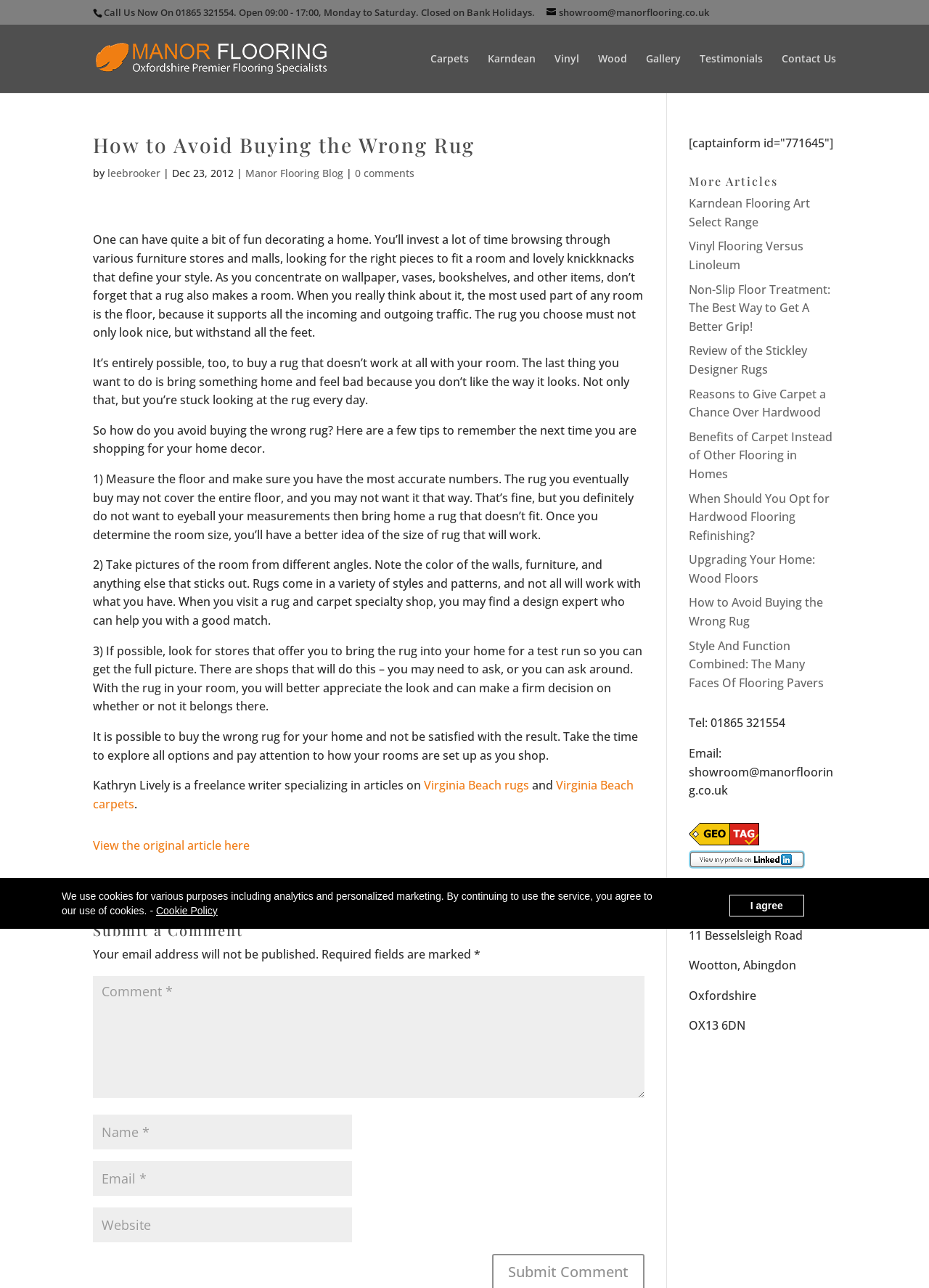Identify the bounding box coordinates of the element to click to follow this instruction: 'Go to 'Home''. Ensure the coordinates are four float values between 0 and 1, provided as [left, top, right, bottom].

None